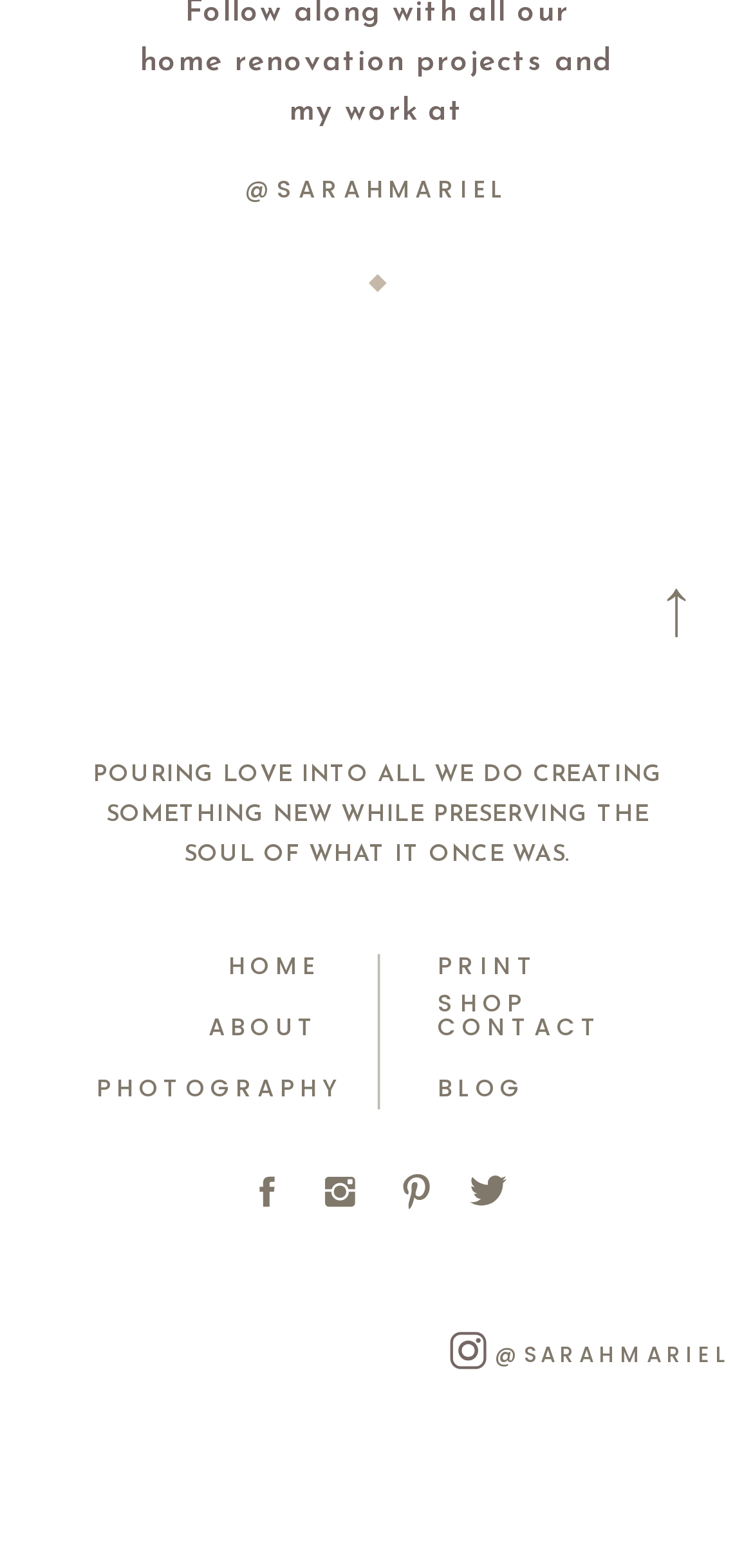Highlight the bounding box coordinates of the region I should click on to meet the following instruction: "explore the print shop".

[0.581, 0.604, 0.841, 0.63]